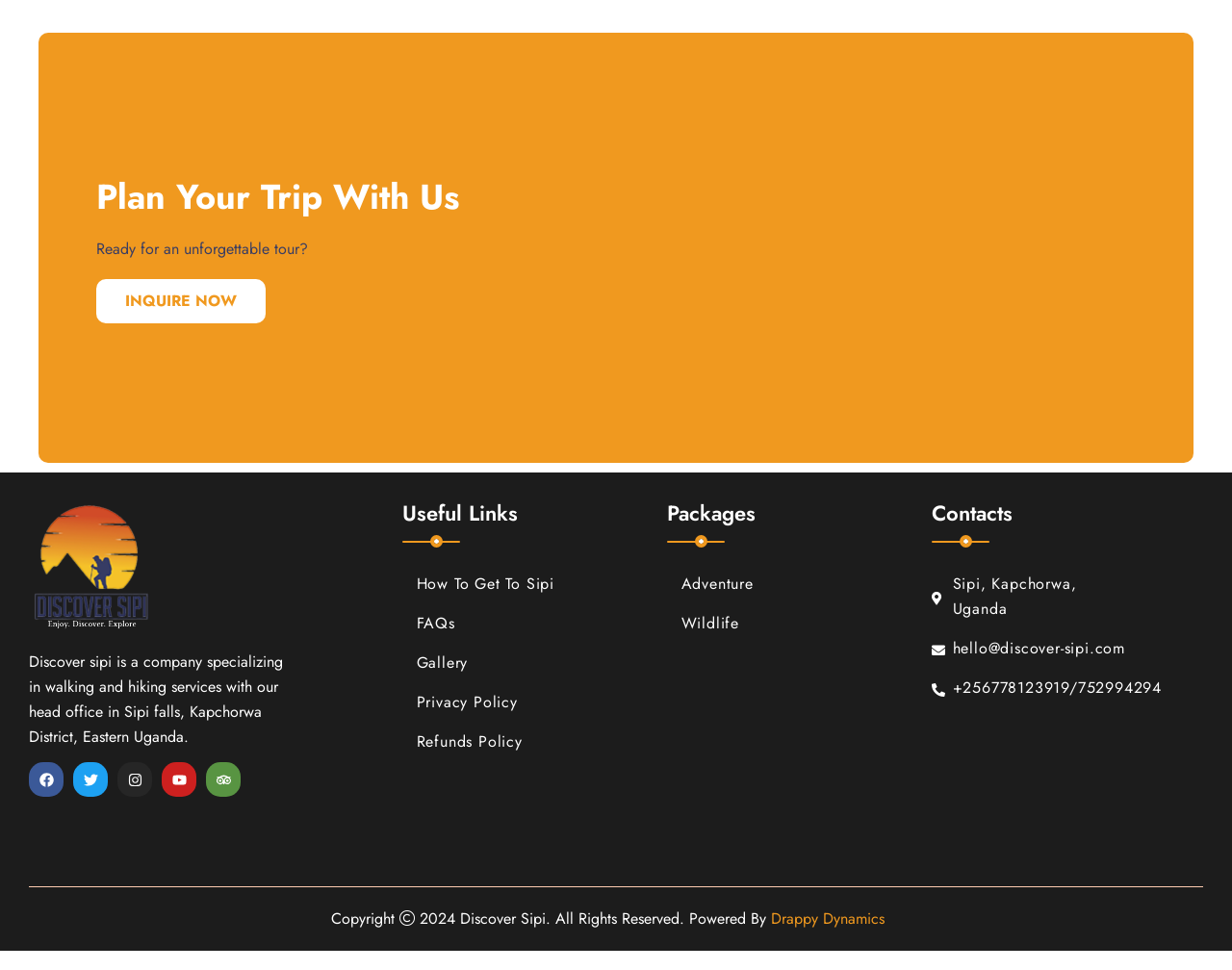Identify the bounding box coordinates for the UI element described as: "Sipi, Kapchorwa, Uganda".

[0.756, 0.59, 0.921, 0.641]